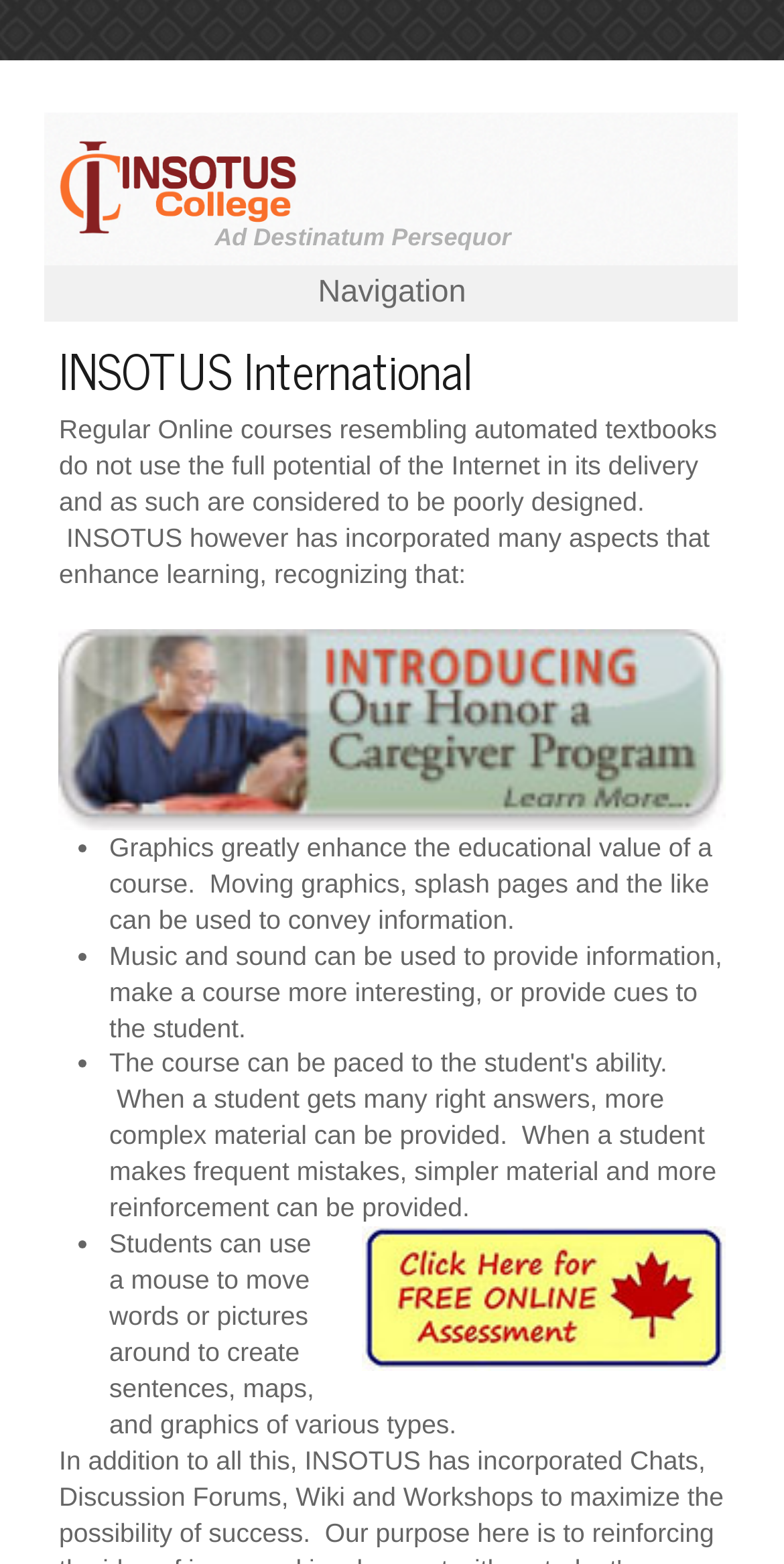Determine the primary headline of the webpage.

Ad Destinatum Persequor